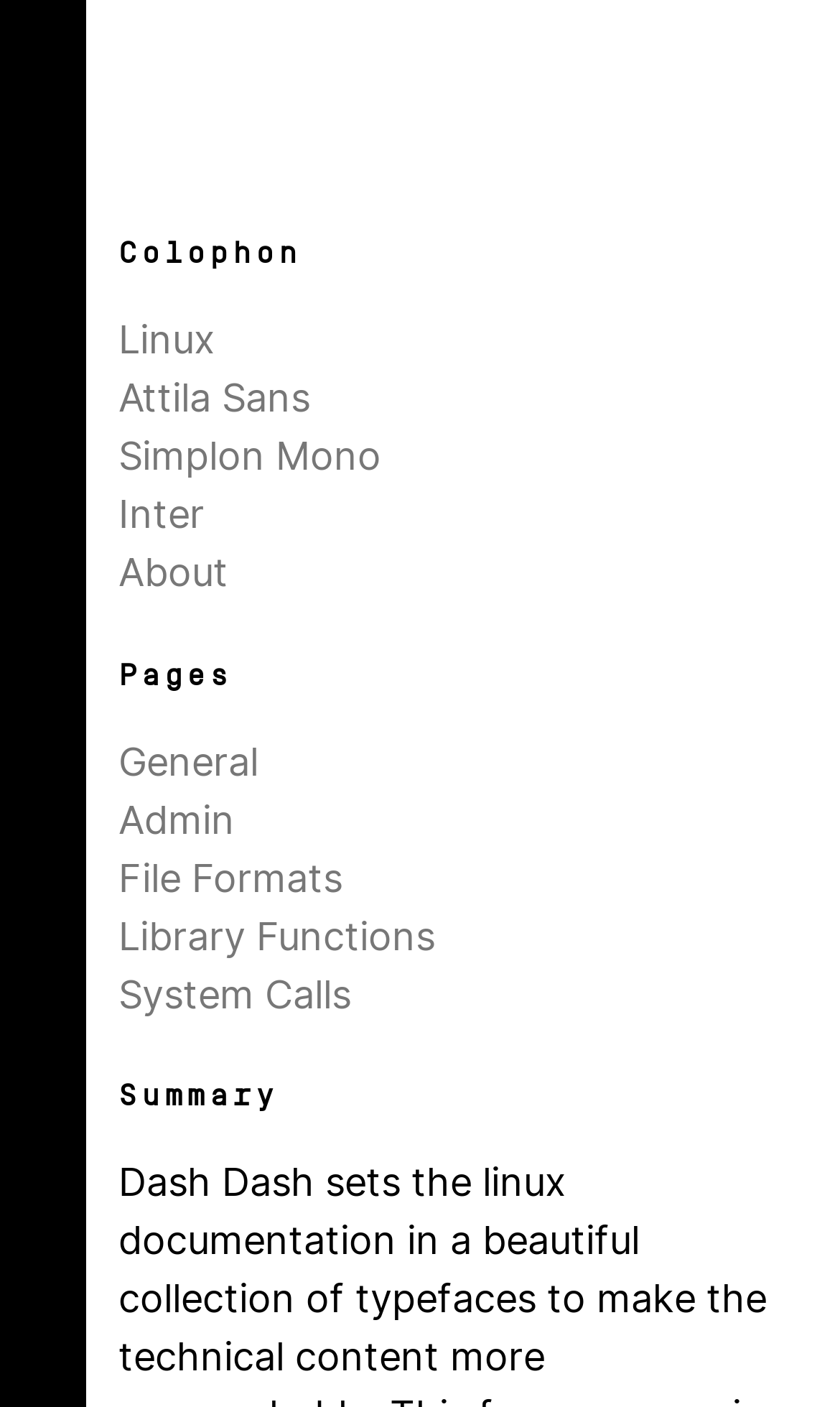Find the bounding box coordinates of the area that needs to be clicked in order to achieve the following instruction: "go to About page". The coordinates should be specified as four float numbers between 0 and 1, i.e., [left, top, right, bottom].

[0.141, 0.386, 0.272, 0.428]